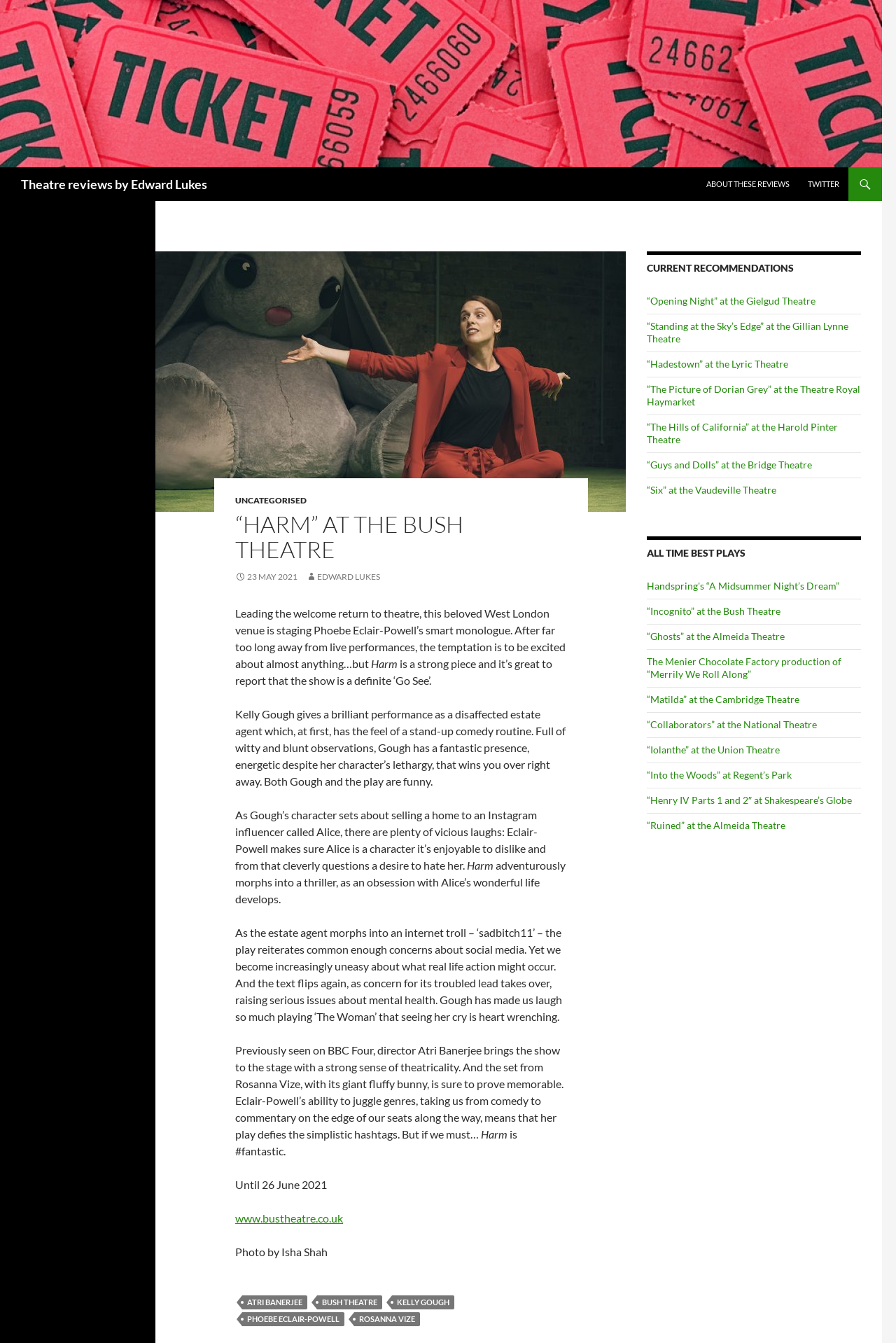Specify the bounding box coordinates of the element's area that should be clicked to execute the given instruction: "Read the review of 'Harm' at the Bush Theatre". The coordinates should be four float numbers between 0 and 1, i.e., [left, top, right, bottom].

[0.262, 0.452, 0.631, 0.499]